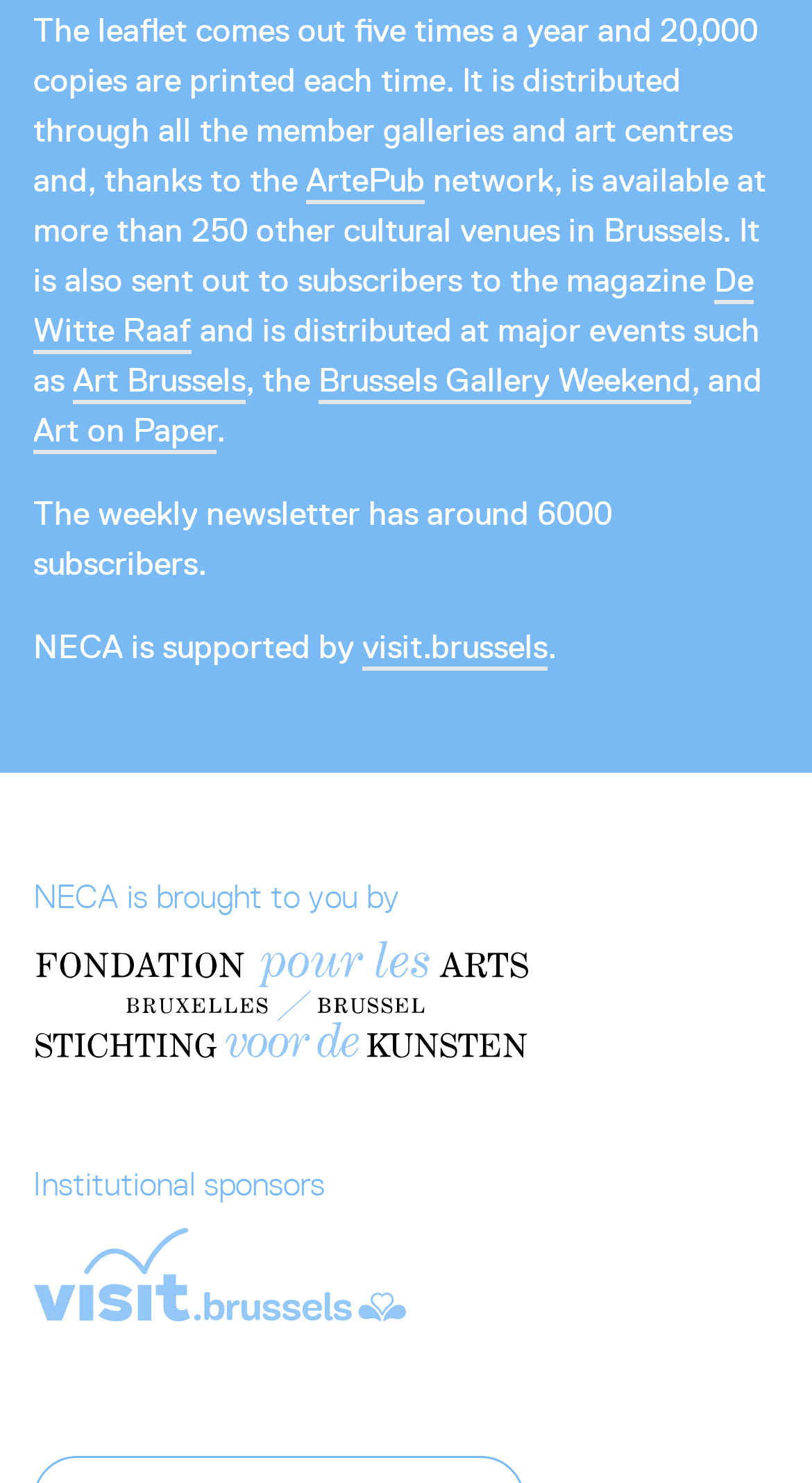Bounding box coordinates are specified in the format (top-left x, top-left y, bottom-right x, bottom-right y). All values are floating point numbers bounded between 0 and 1. Please provide the bounding box coordinate of the region this sentence describes: ArtePub

[0.377, 0.108, 0.523, 0.138]